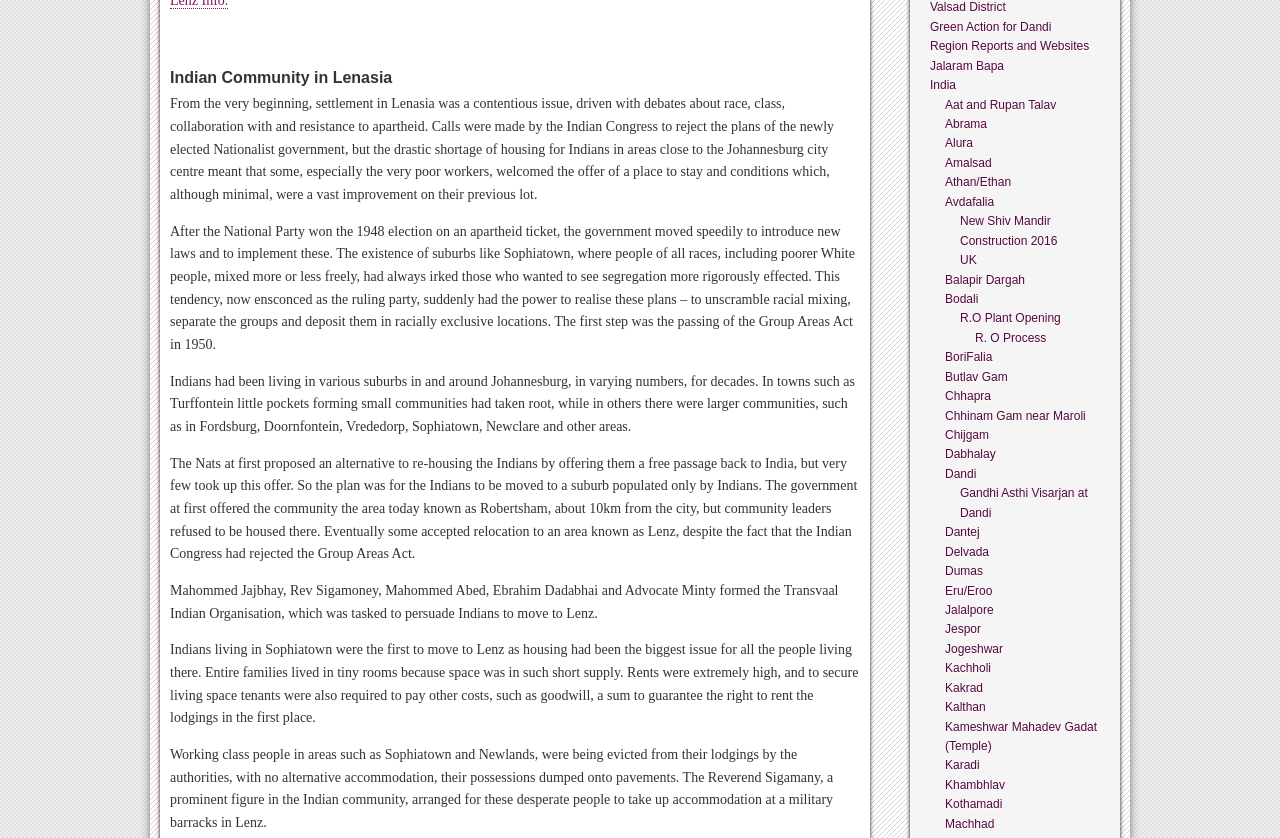Using the given element description, provide the bounding box coordinates (top-left x, top-left y, bottom-right x, bottom-right y) for the corresponding UI element in the screenshot: R.O Plant Opening

[0.75, 0.372, 0.829, 0.388]